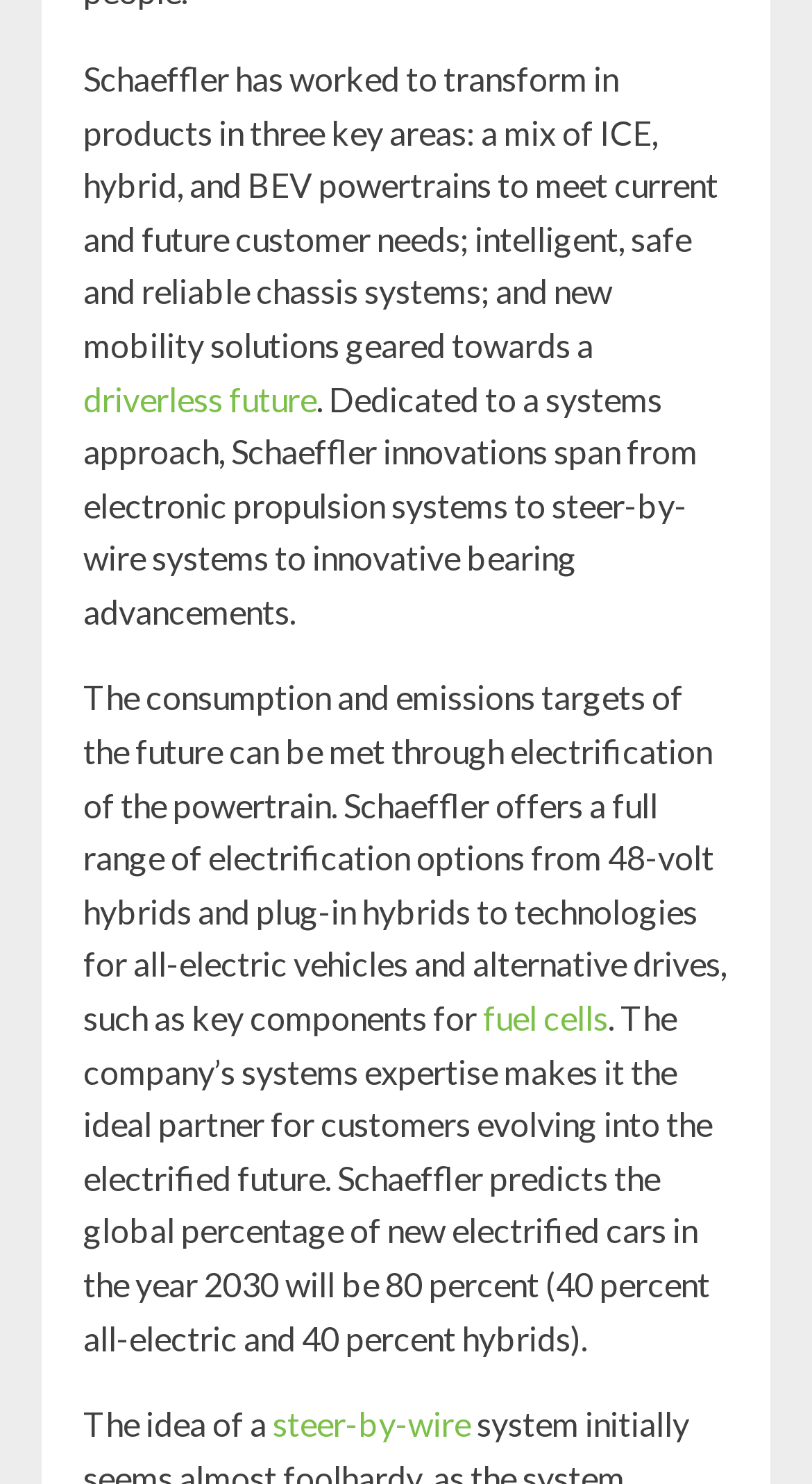With reference to the screenshot, provide a detailed response to the question below:
What is the company's role in the electrified future?

The webpage states that Schaeffler's systems expertise makes it the ideal partner for customers evolving into the electrified future.